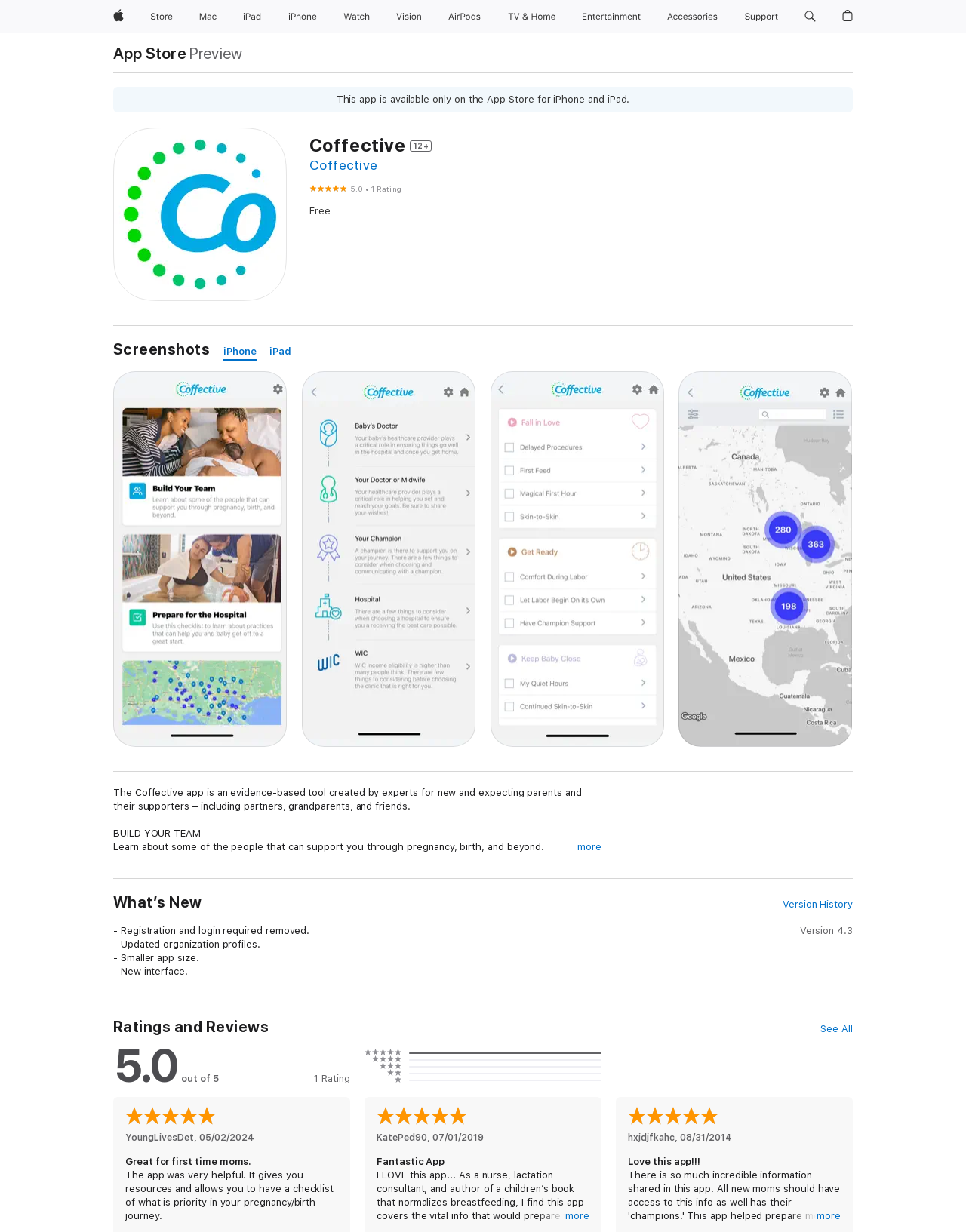Summarize the contents and layout of the webpage in detail.

The webpage is about the Coffective app, an evidence-based tool for new and expecting parents and their supporters. At the top, there is a navigation bar with links to Apple, Store, Mac, iPad, iPhone, Watch, Vision, AirPods, TV and Home, Entertainment, Accessories, and Support. Each link has a corresponding image and a button that can be expanded to show a menu.

Below the navigation bar, there is a search button and a shopping bag button. The main content of the page is divided into sections. The first section is about the app, with a heading "Coffective 12+" and a rating of 5 out of 5. There is also a link to the app and a label indicating that it is free.

The next section is titled "Screenshots" and has links to iPhone and iPad screenshots. Following this is a section titled "Description", which provides a detailed description of the app. The description explains that the app is an evidence-based tool created by experts for new and expecting parents and their supporters. It highlights the app's features, including building a support team, preparing for the hospital, and connecting with and learning about the baby.

Throughout the page, there are various images and icons, including a figure with a rating of 5 out of 5, and images accompanying the links in the navigation bar. The overall layout is organized, with clear headings and concise text.